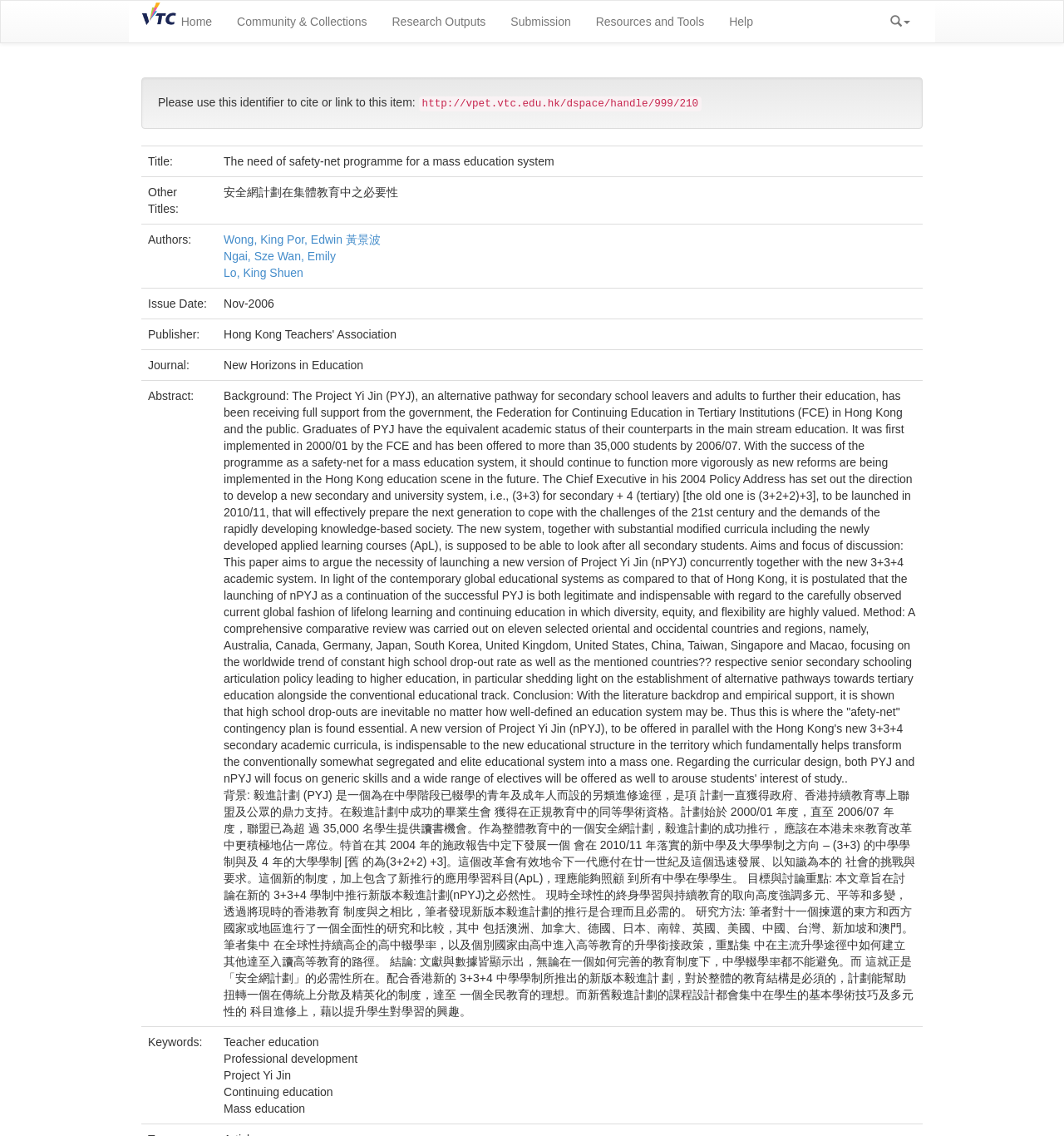What is the issue date of the article?
Please look at the screenshot and answer using one word or phrase.

Nov-2006